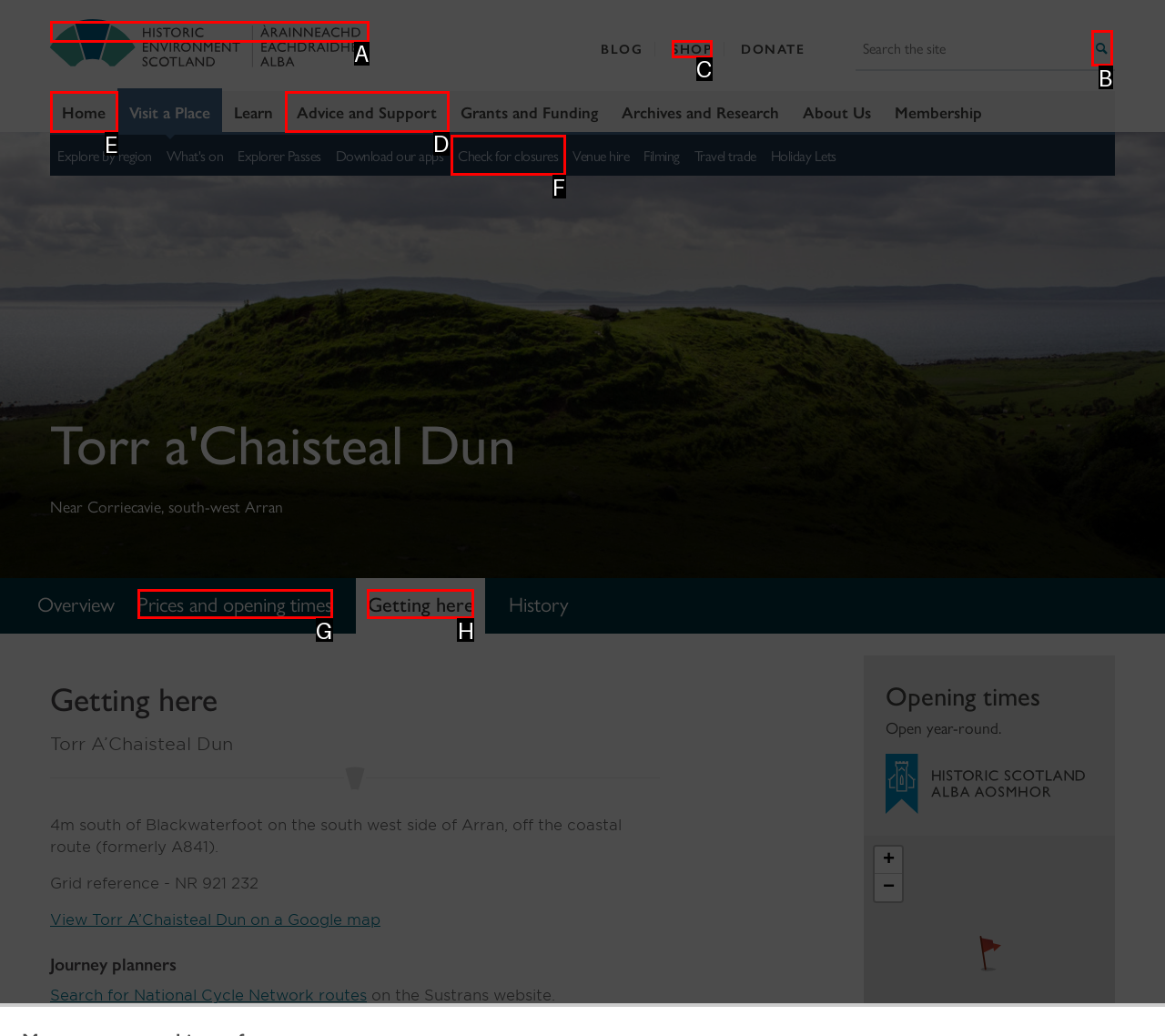Find the HTML element to click in order to complete this task: Go to the home page
Answer with the letter of the correct option.

E